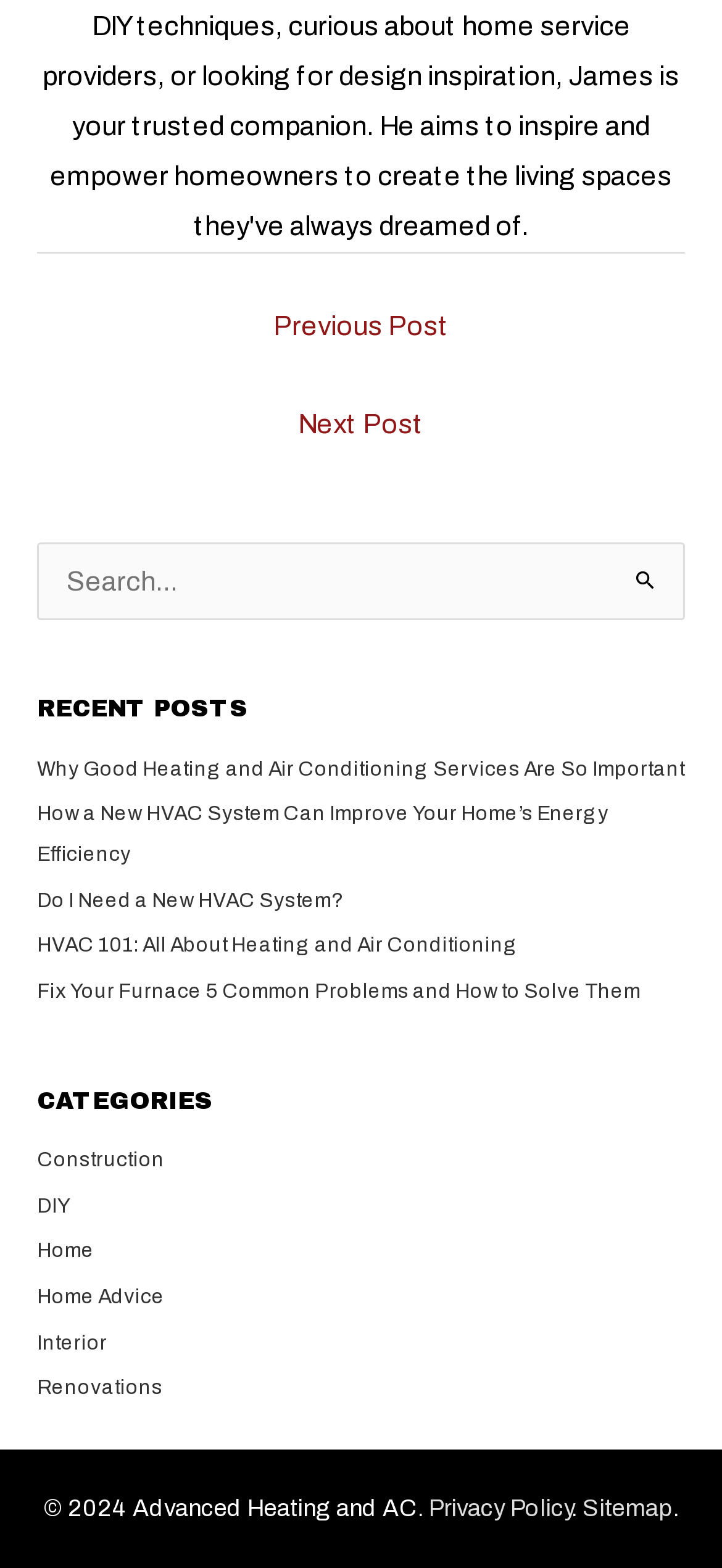What is the name of the website?
Refer to the image and provide a one-word or short phrase answer.

Advanced Heating and AC